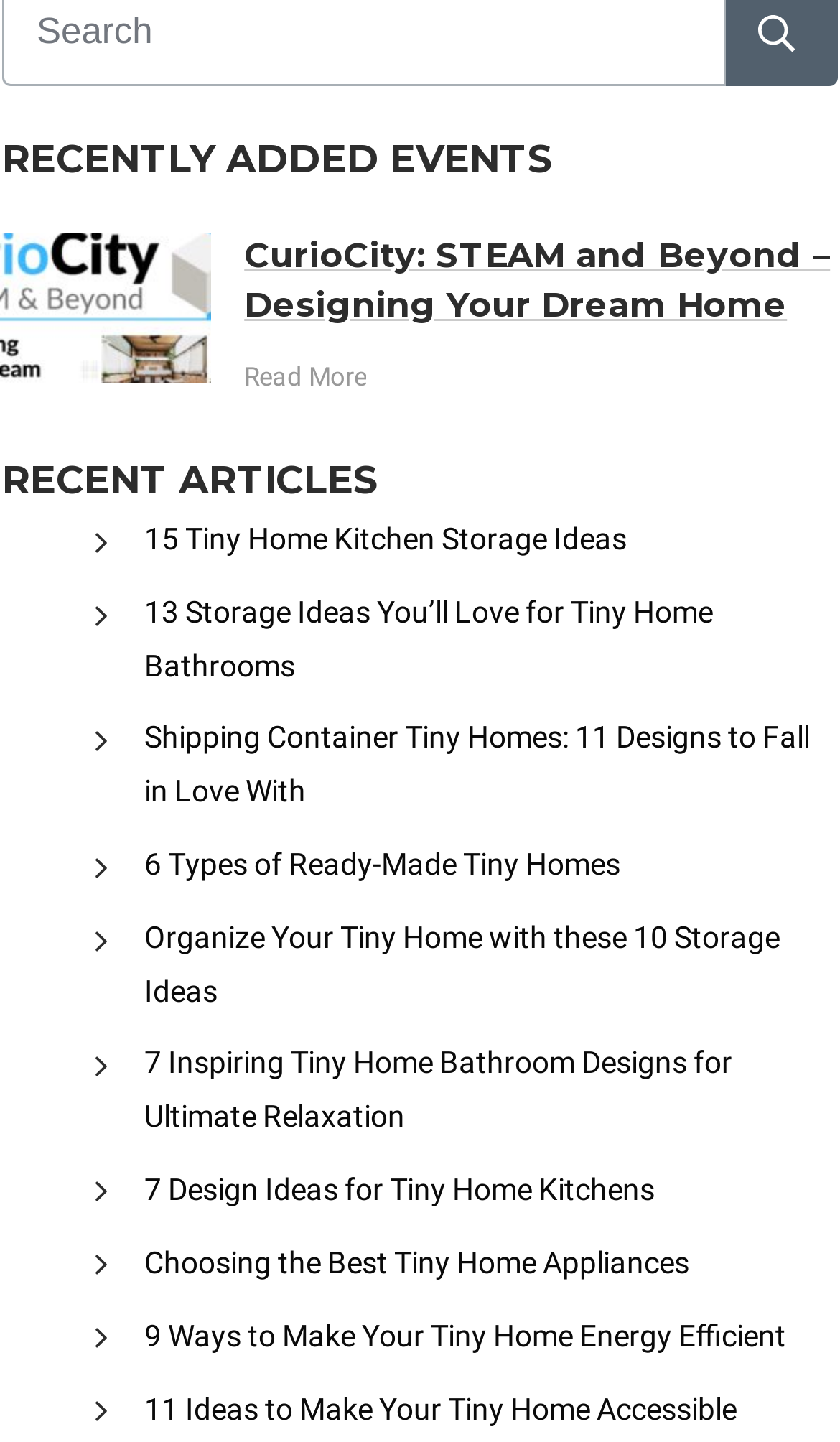Reply to the question with a single word or phrase:
What is the category of the first article?

STEAM